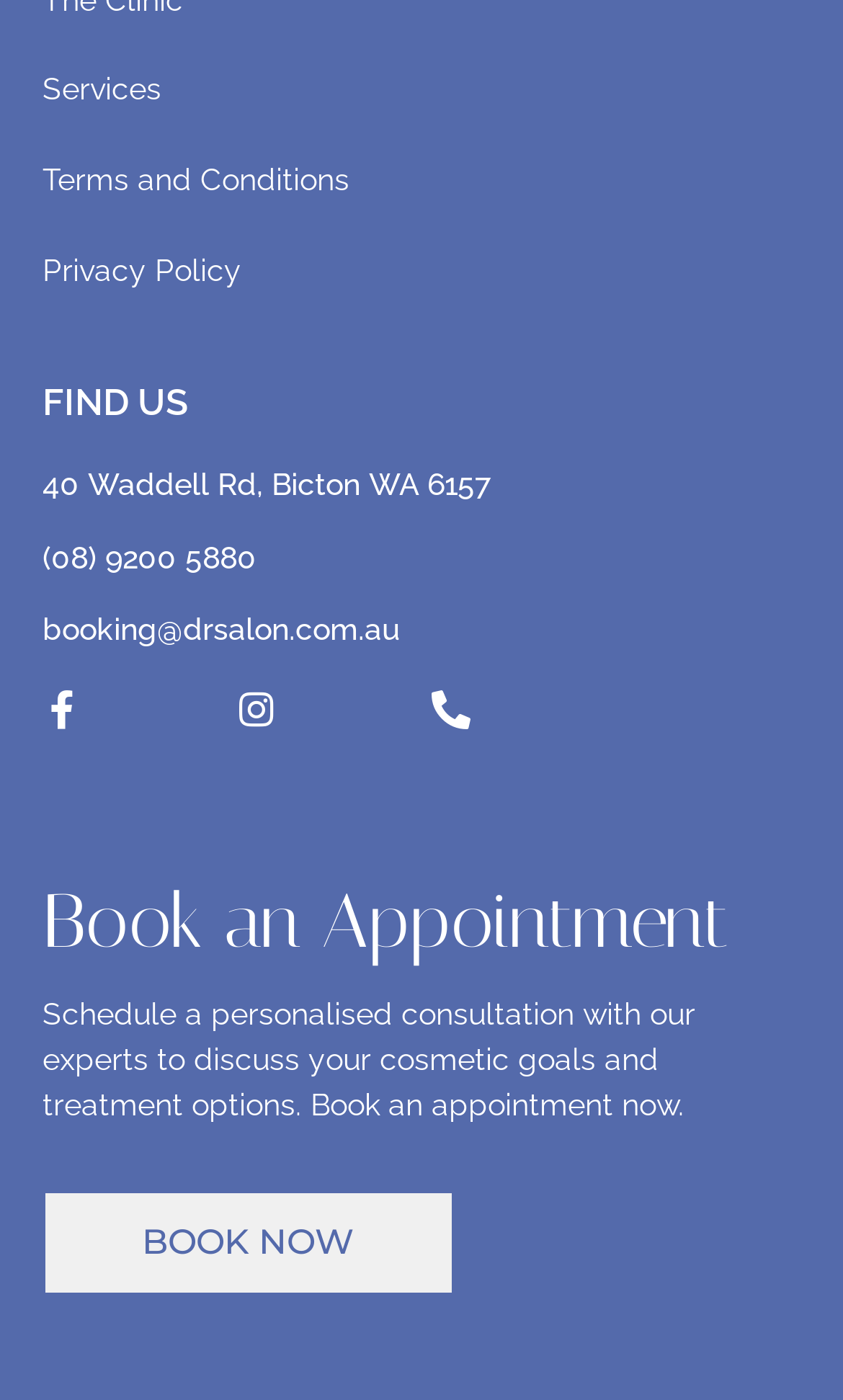Please find the bounding box coordinates of the clickable region needed to complete the following instruction: "Book an appointment". The bounding box coordinates must consist of four float numbers between 0 and 1, i.e., [left, top, right, bottom].

[0.05, 0.851, 0.537, 0.925]